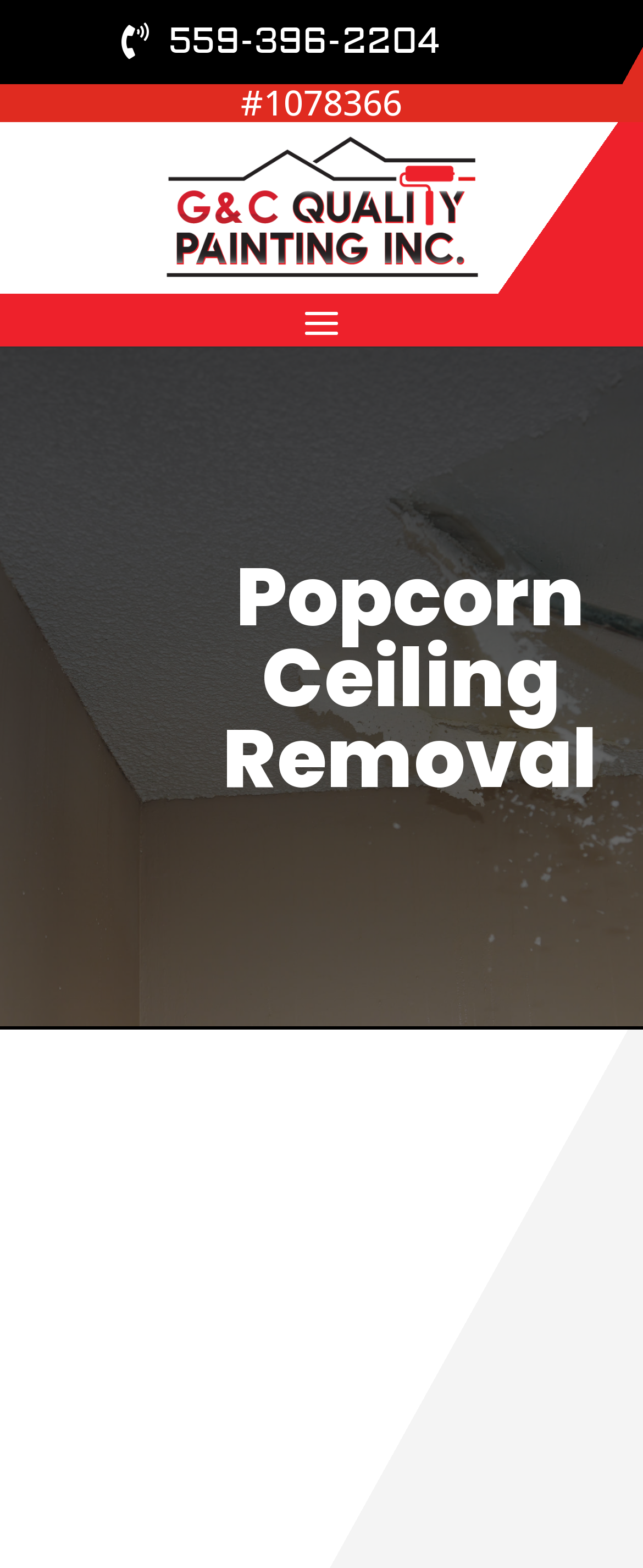Please provide a comprehensive response to the question based on the details in the image: What service is being offered?

I found the service being offered by looking at the heading elements on the webpage, specifically the one with the text 'Popcorn Ceiling Removal' which is located near the top of the webpage.